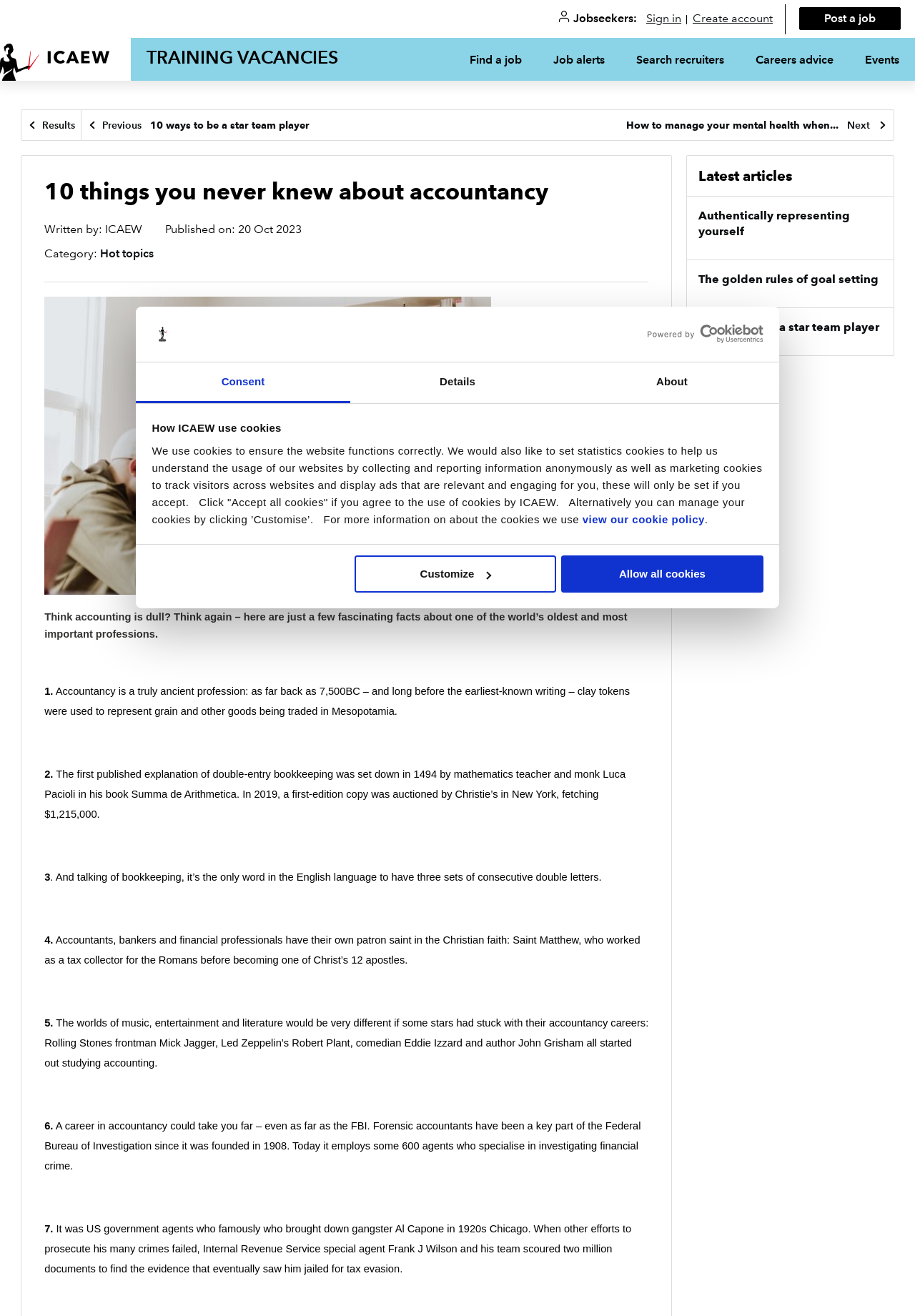What is the category of this article?
Please ensure your answer to the question is detailed and covers all necessary aspects.

The answer can be found in the section 'Category:' where it is mentioned that the category of this article is Hot topics.